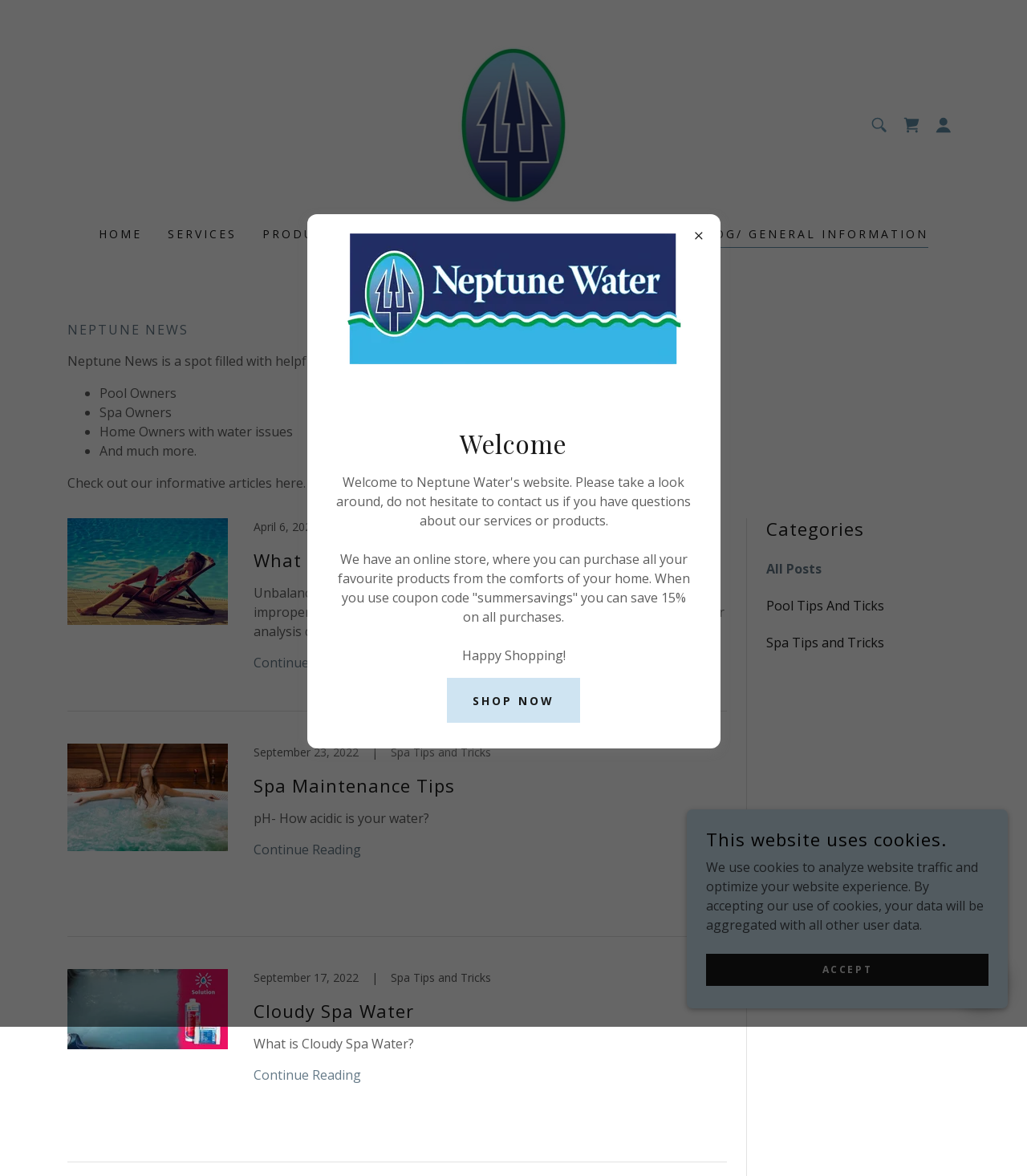Find the bounding box coordinates of the UI element according to this description: "Accept".

[0.688, 0.81, 0.962, 0.838]